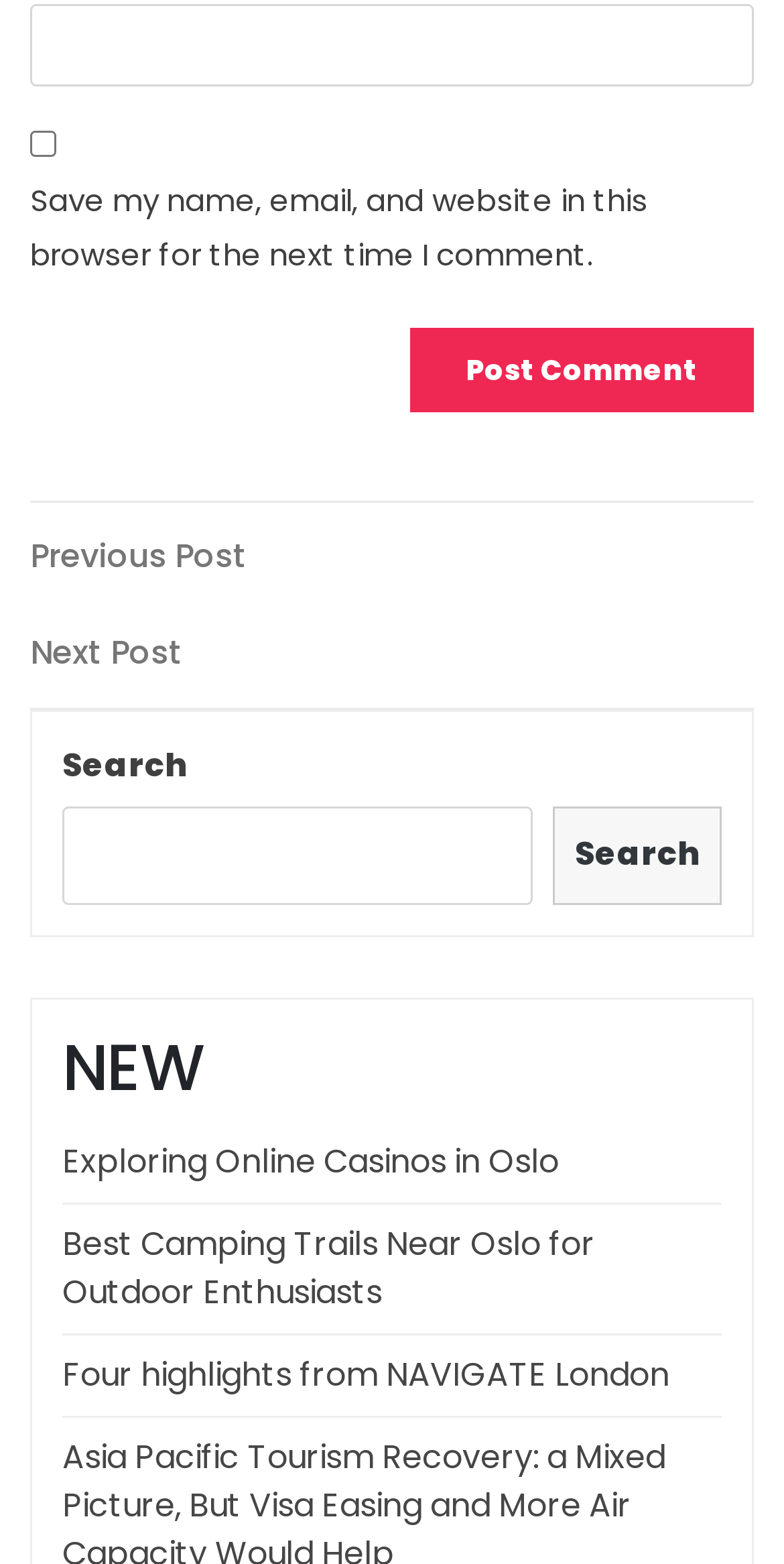Determine the coordinates of the bounding box for the clickable area needed to execute this instruction: "Post a comment".

[0.523, 0.21, 0.962, 0.264]